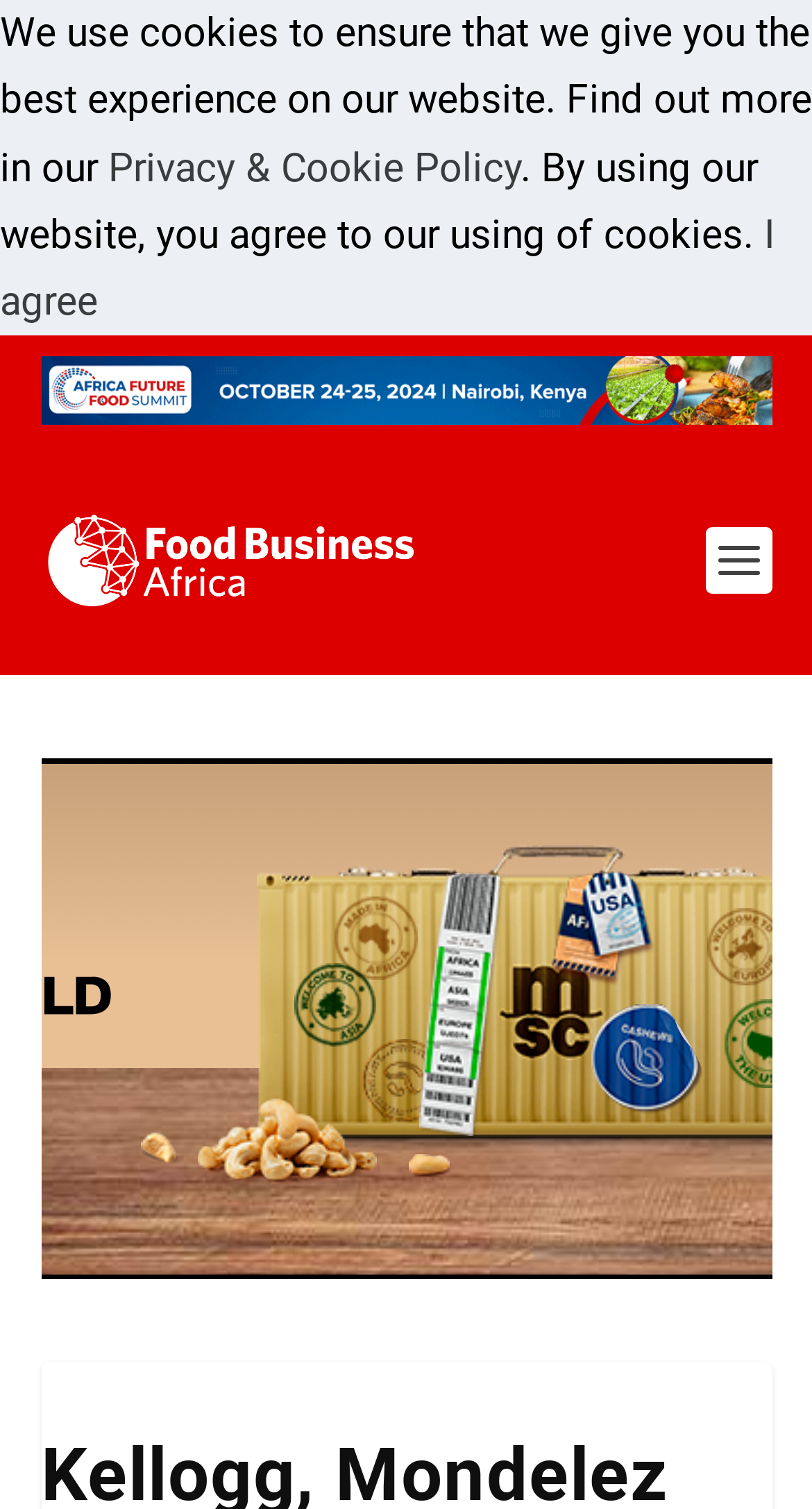How many links are there in the top section?
Refer to the screenshot and answer in one word or phrase.

3